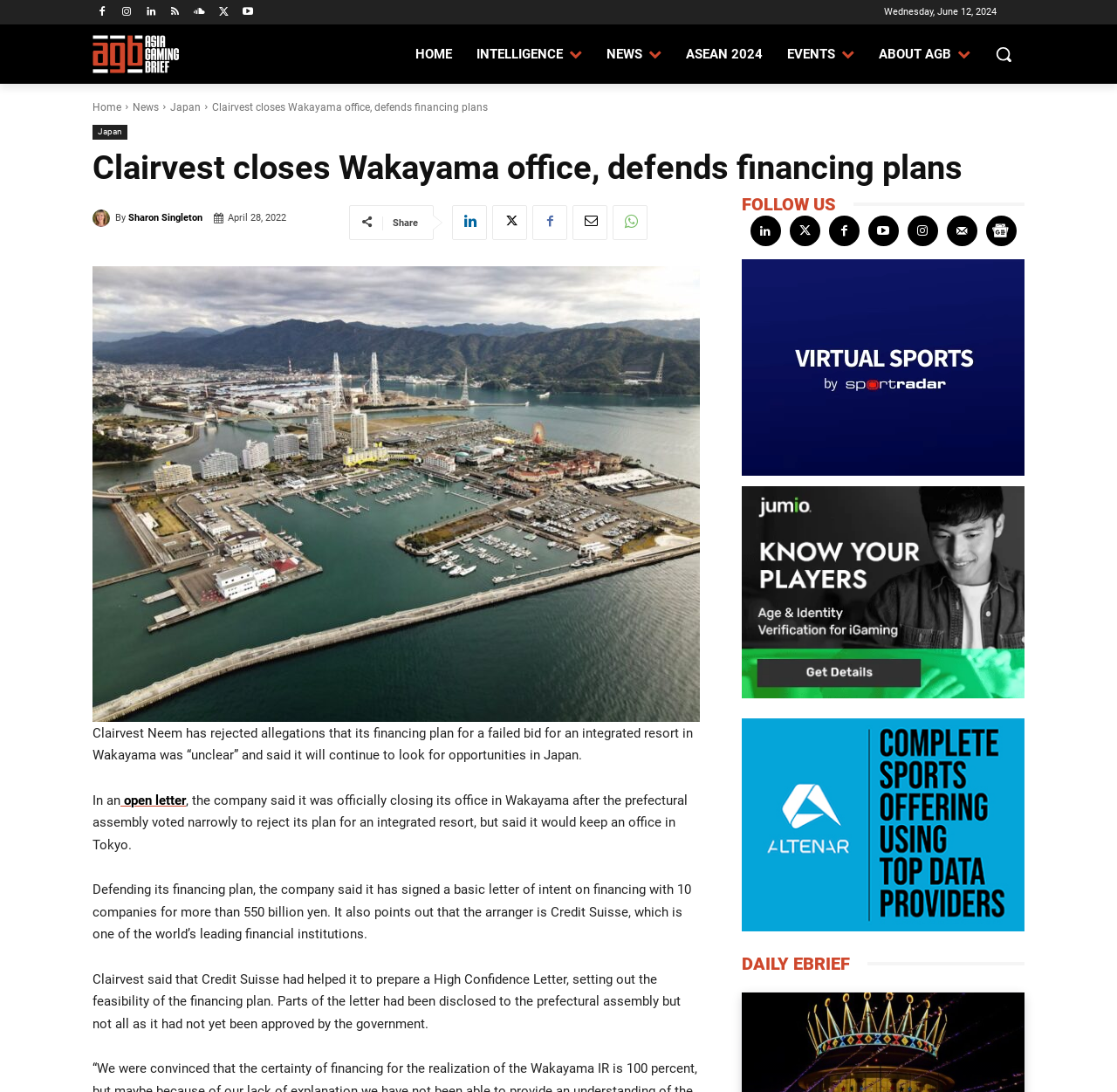What is the company that defended its financing plan?
Based on the image, give a concise answer in the form of a single word or short phrase.

Clairvest Neem